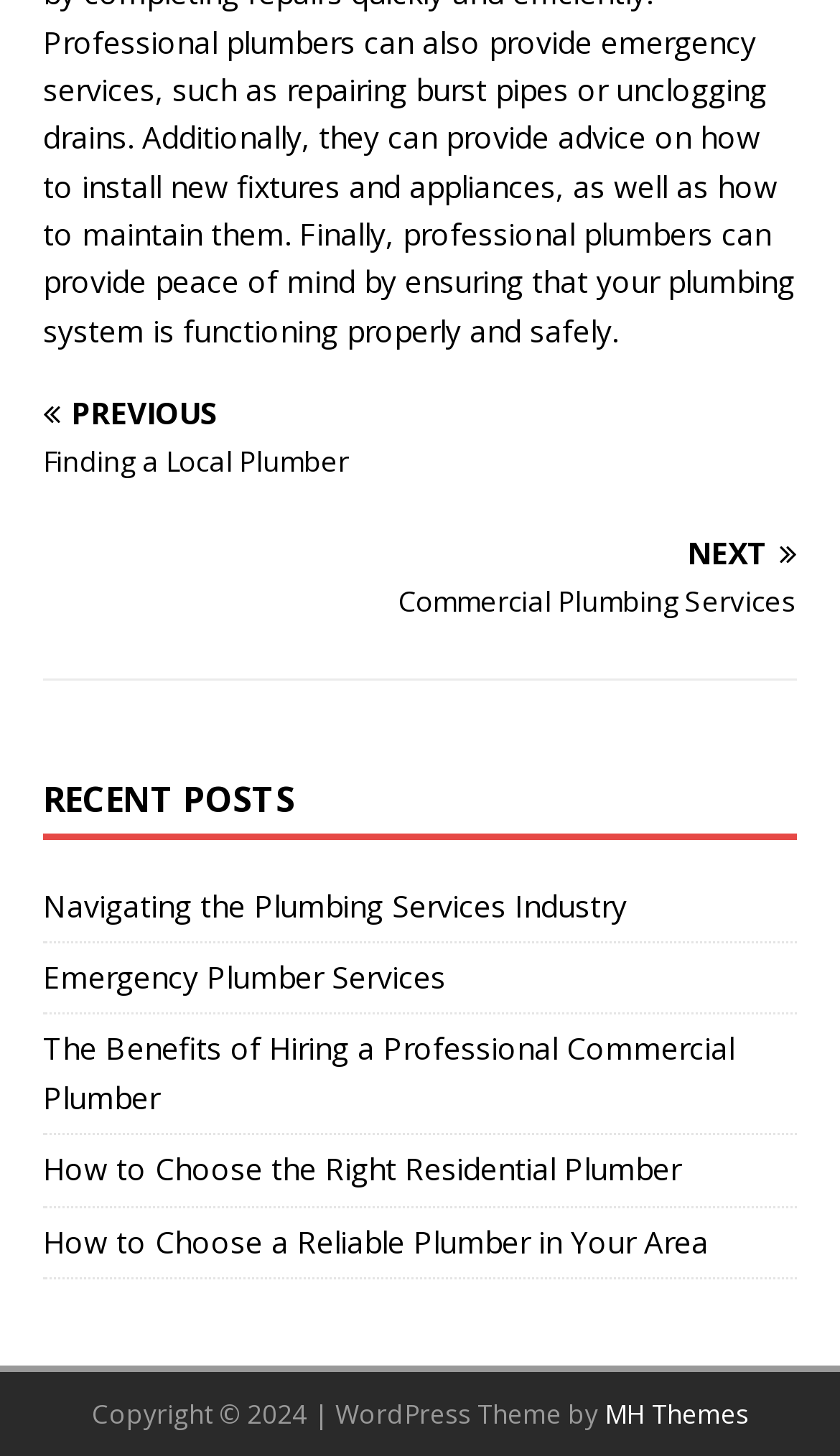Specify the bounding box coordinates of the region I need to click to perform the following instruction: "go to next page". The coordinates must be four float numbers in the range of 0 to 1, i.e., [left, top, right, bottom].

[0.051, 0.37, 0.949, 0.429]